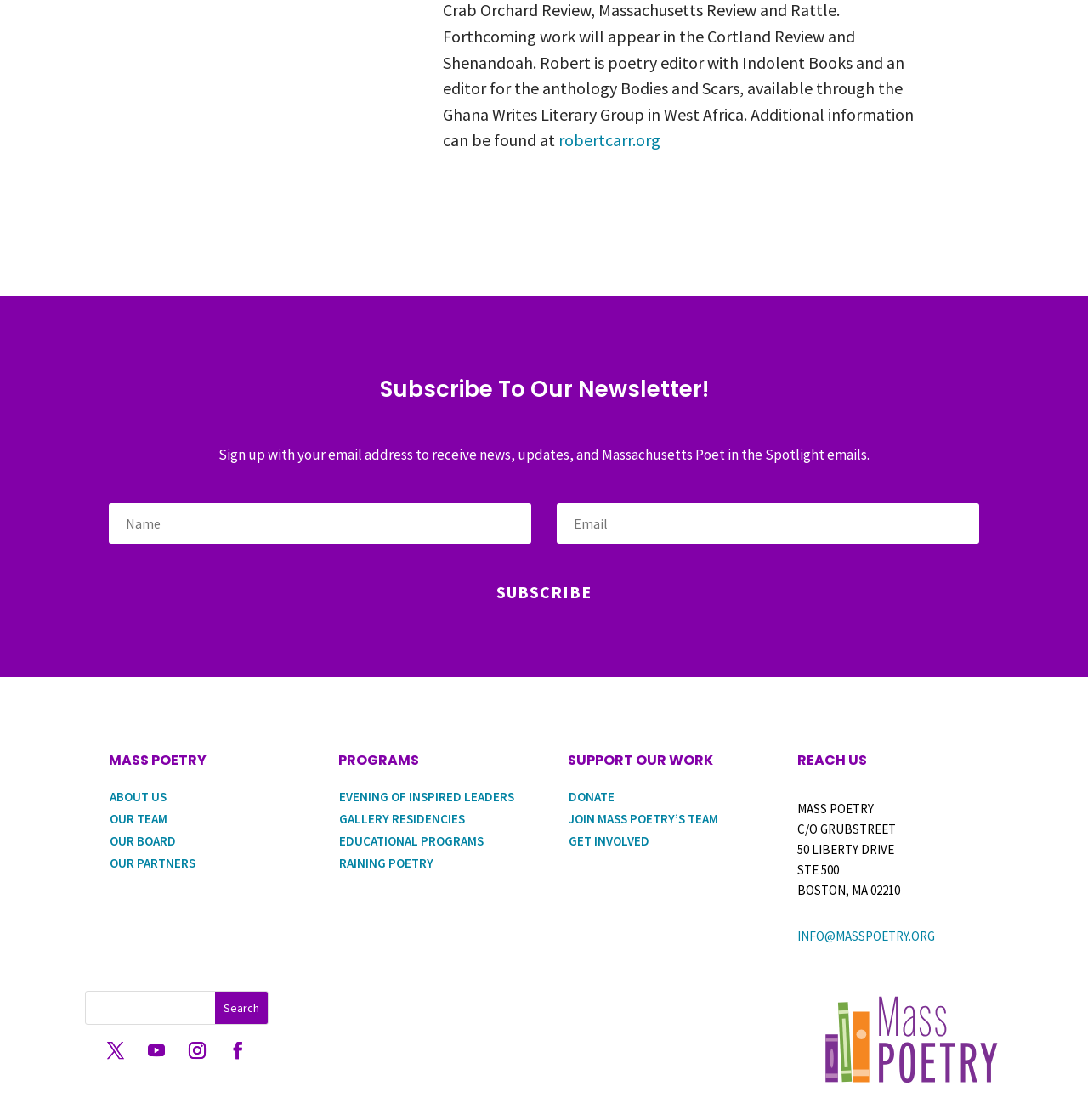Determine the bounding box coordinates of the section I need to click to execute the following instruction: "Search for something". Provide the coordinates as four float numbers between 0 and 1, i.e., [left, top, right, bottom].

[0.079, 0.885, 0.246, 0.914]